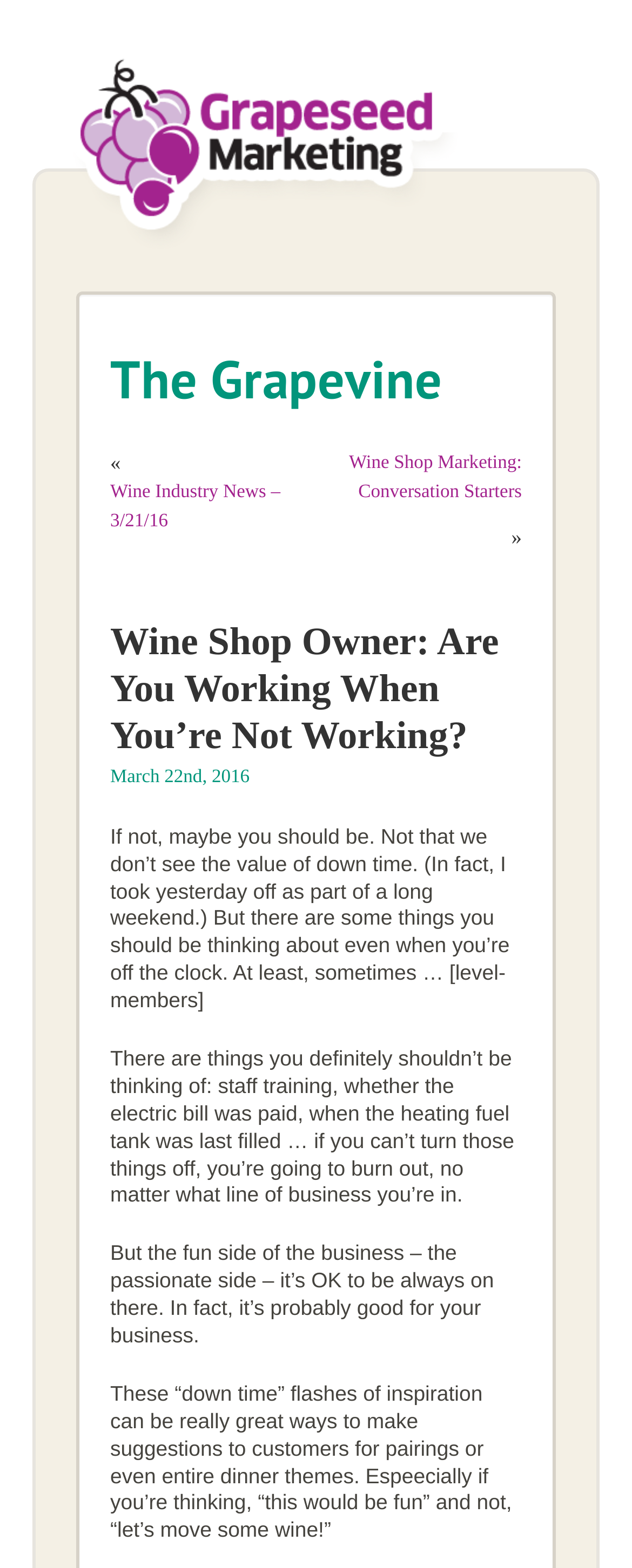Please respond to the question using a single word or phrase:
What is the name of the section above the main heading?

The Grapevine